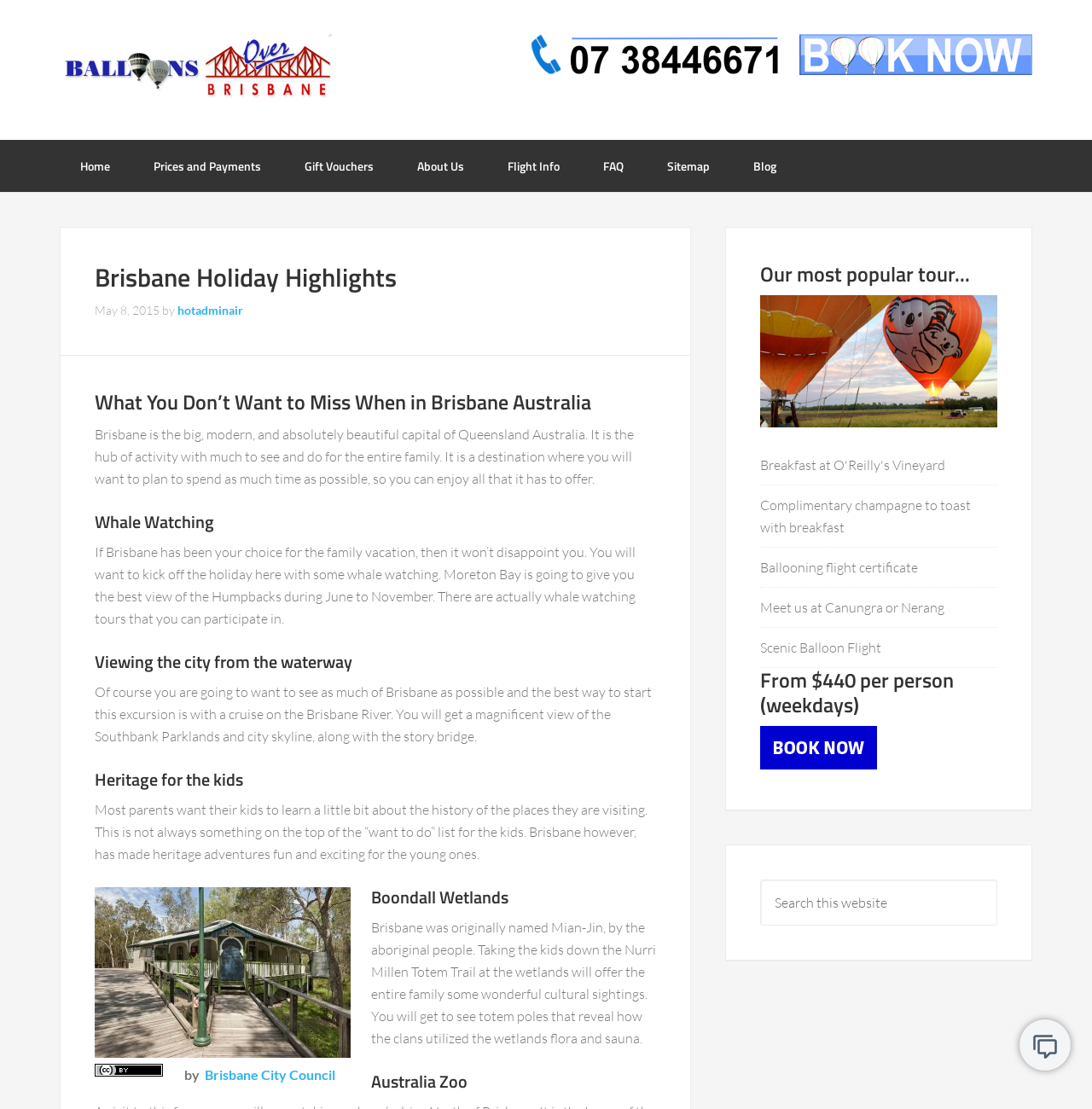Please determine the bounding box coordinates of the area that needs to be clicked to complete this task: 'Search this website'. The coordinates must be four float numbers between 0 and 1, formatted as [left, top, right, bottom].

[0.696, 0.793, 0.913, 0.834]